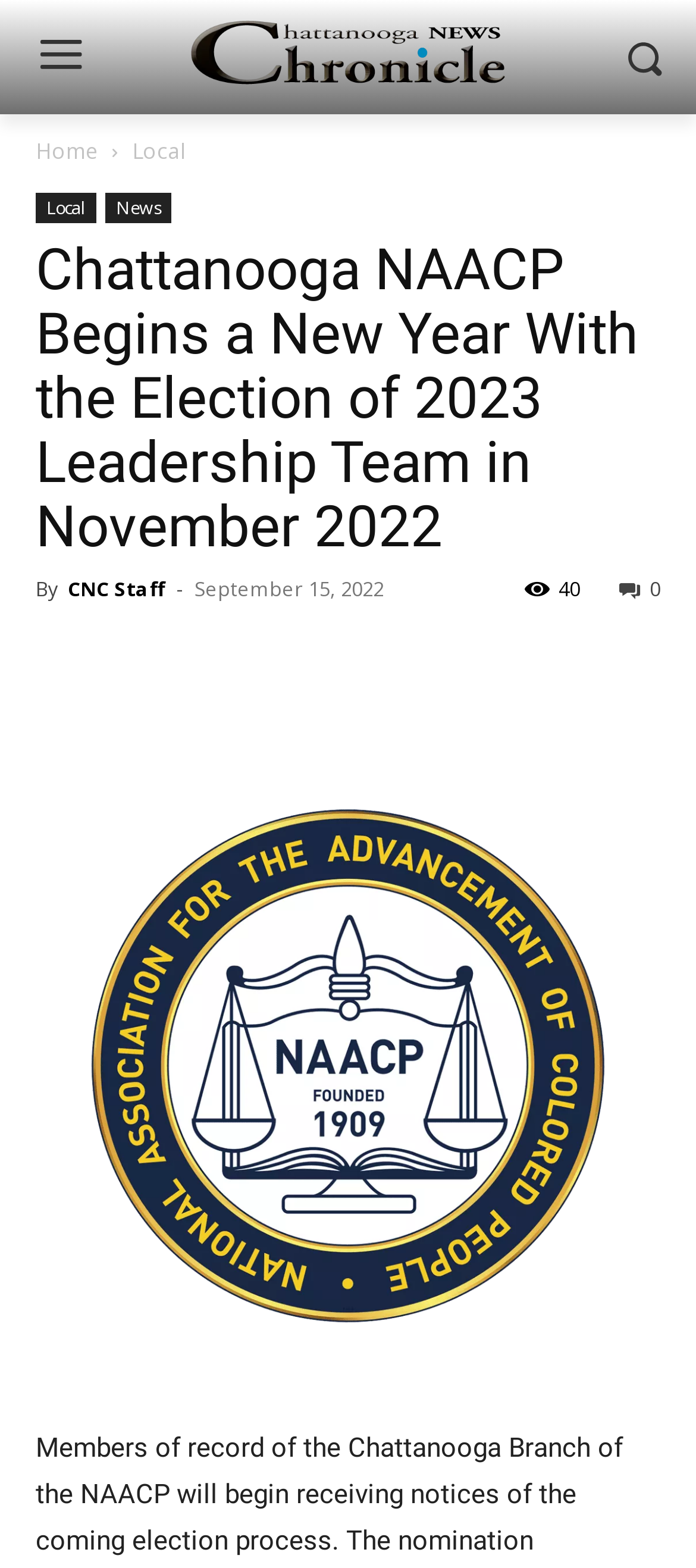Provide a comprehensive caption for the webpage.

The webpage appears to be a news article from the Chattanooga News Chronicle. At the top of the page, there is a large image taking up most of the width. Below the image, there are several navigation links, including "Home" and "Local", which is a dropdown menu with additional links "Local" and "News". 

The main content of the page is a news article with a heading "Chattanooga NAACP Begins a New Year With the Election of 2023 Leadership Team in November 2022". The article is attributed to "CNC Staff" and has a timestamp of "September 15, 2022". There are also several social media links and a comment count of "40" below the article metadata.

To the right of the article metadata, there are five icon links, possibly representing social media or sharing options. Below the article, there is another link that spans the full width of the page, which may be a "Read More" or "Continue Reading" link.